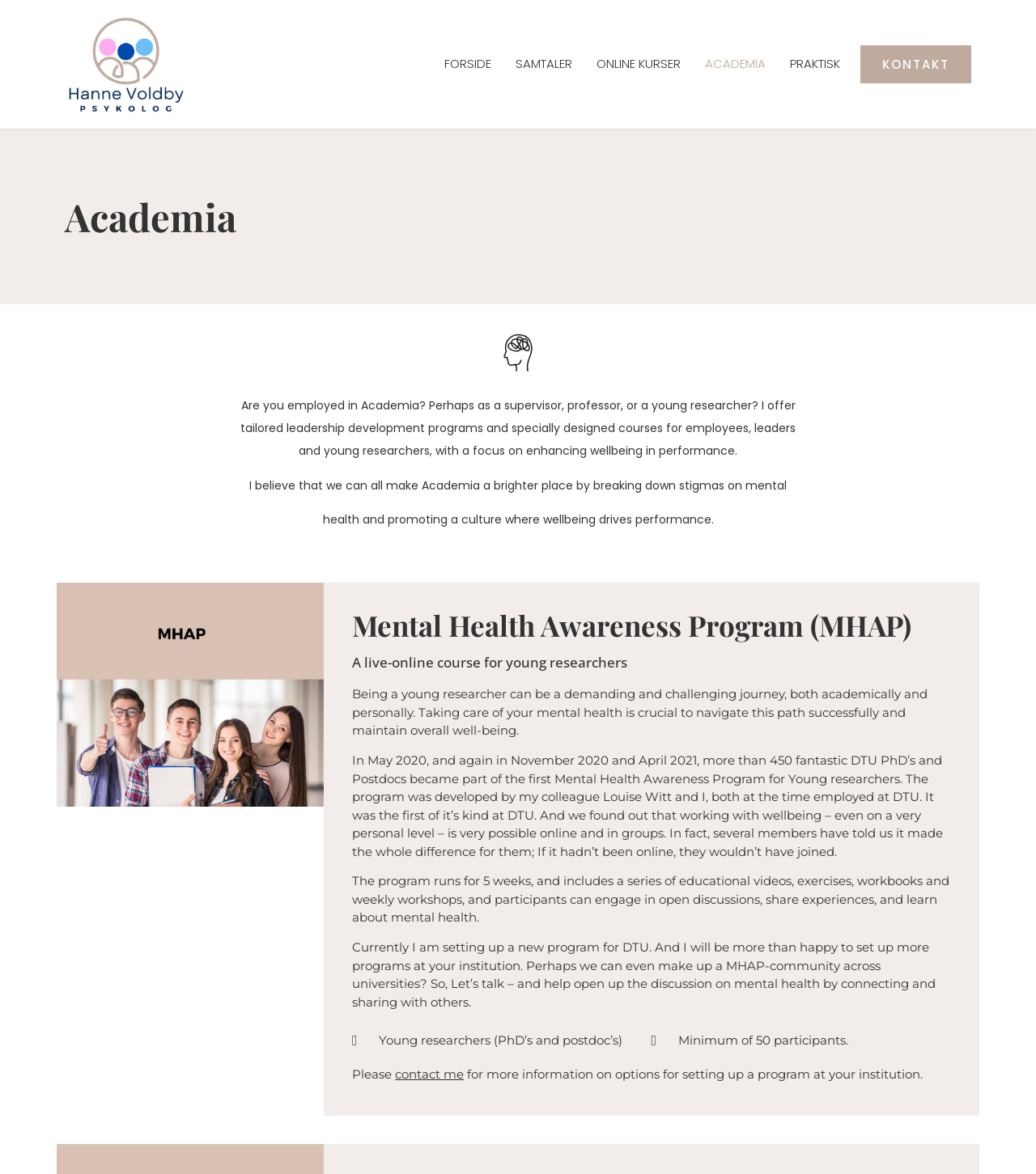How many weeks does the MHAP program run for?
We need a detailed and meticulous answer to the question.

The MHAP program runs for 5 weeks, as mentioned in the StaticText element with the text 'The program runs for 5 weeks, and includes a series of educational videos, exercises, workbooks and weekly workshops, and participants can engage in open discussions, share experiences, and learn about mental health.'